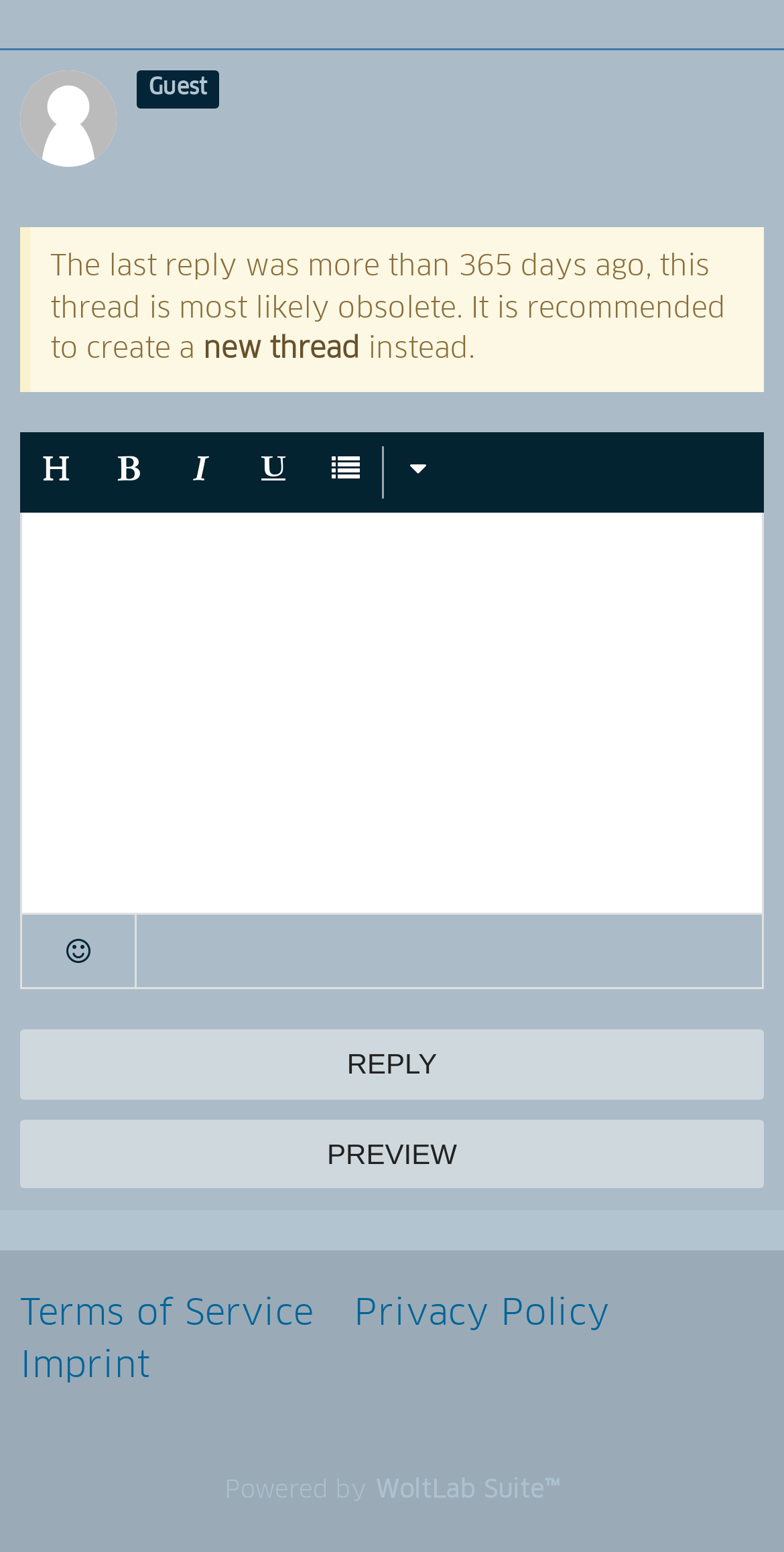Give a one-word or phrase response to the following question: How many links are in the content info section?

4